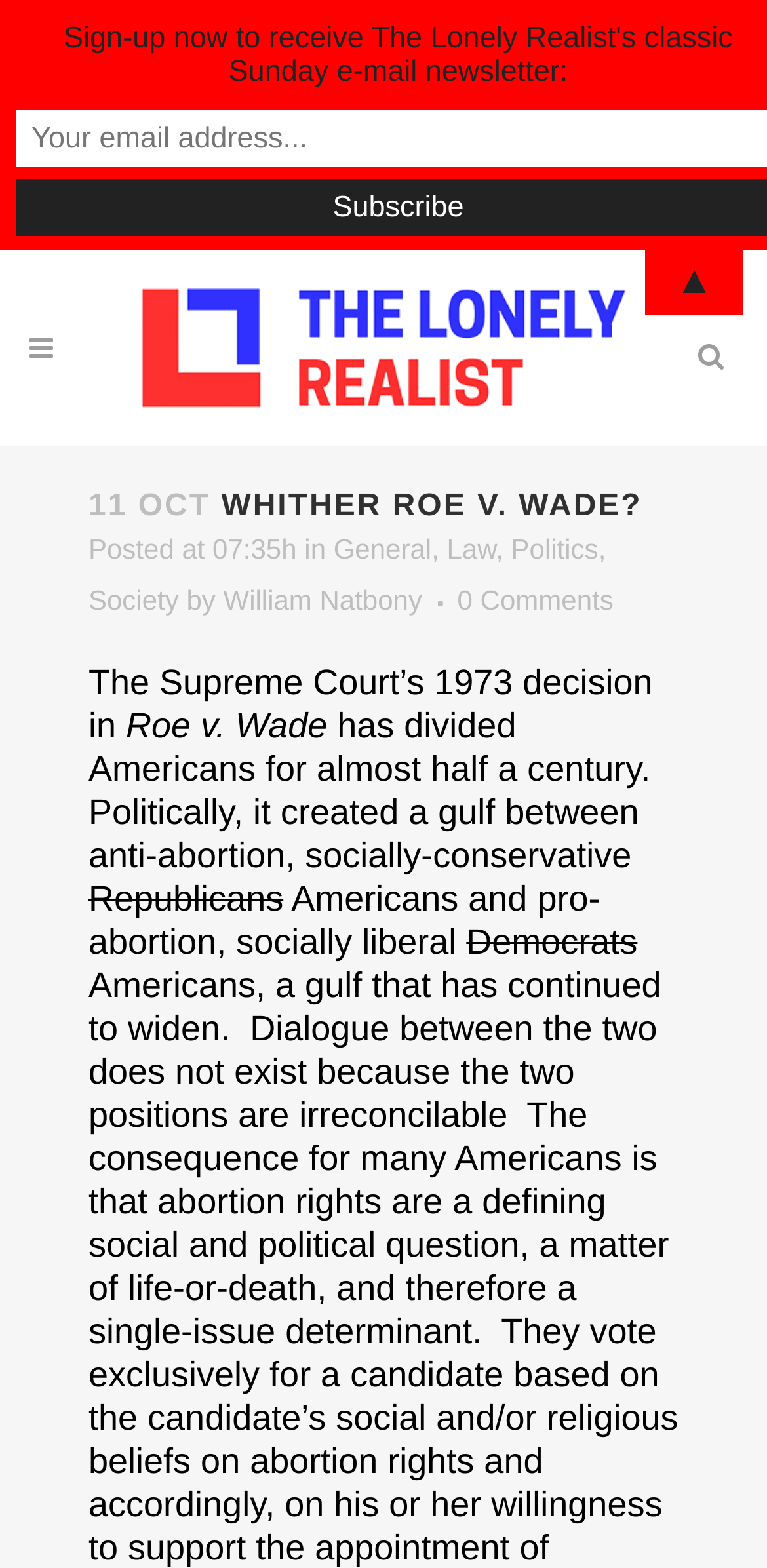Detail the various sections and features of the webpage.

The webpage appears to be a blog post or article page. At the top, there is a search textbox with a placeholder text "Search" located almost at the center of the page. To the left of the search box, there is a logo image with a link labeled "Logo". On the right side of the page, there is a layout table with a link containing a font awesome icon.

Below the search box and logo, there is a heading that reads "11 OCT WHITHER ROE V. WADE?" in a prominent font size. Underneath the heading, there is a line of text that indicates the post was published at 07:35h, followed by categories "General", "Law", "Politics", and "Society" separated by commas. The author of the post, "William Natbony", is mentioned, along with a link to 0 comments.

The main content of the page is a long paragraph of text that discusses the Supreme Court's 1973 decision in Roe v. Wade and its impact on American politics. The text is divided into several lines, with key terms like "Roe v. Wade", "Republicans", and "Democrats" highlighted. At the bottom right corner of the page, there is a small arrow icon pointing upwards, possibly indicating a "back to top" button.